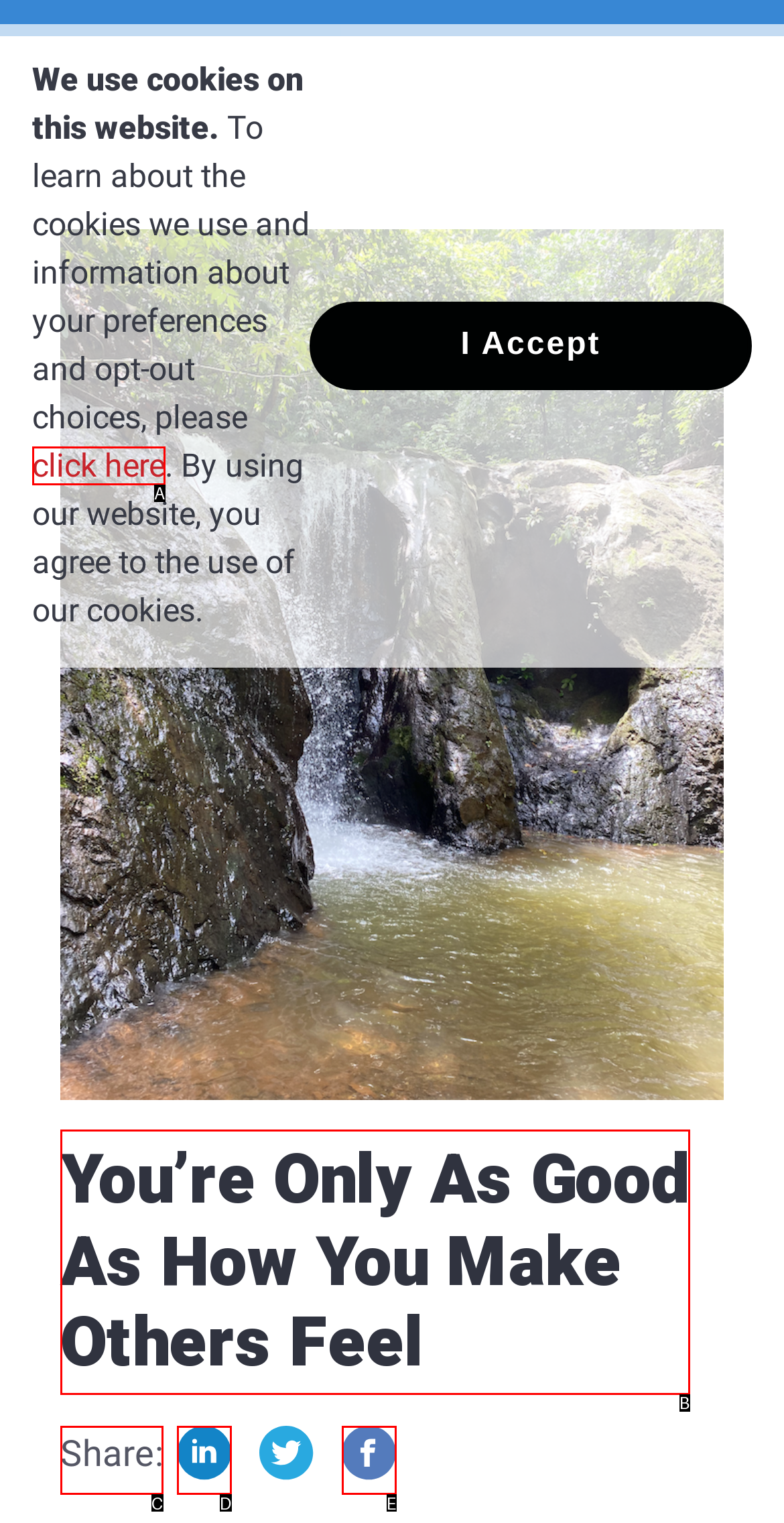Determine which option fits the following description: Share:
Answer with the corresponding option's letter directly.

C